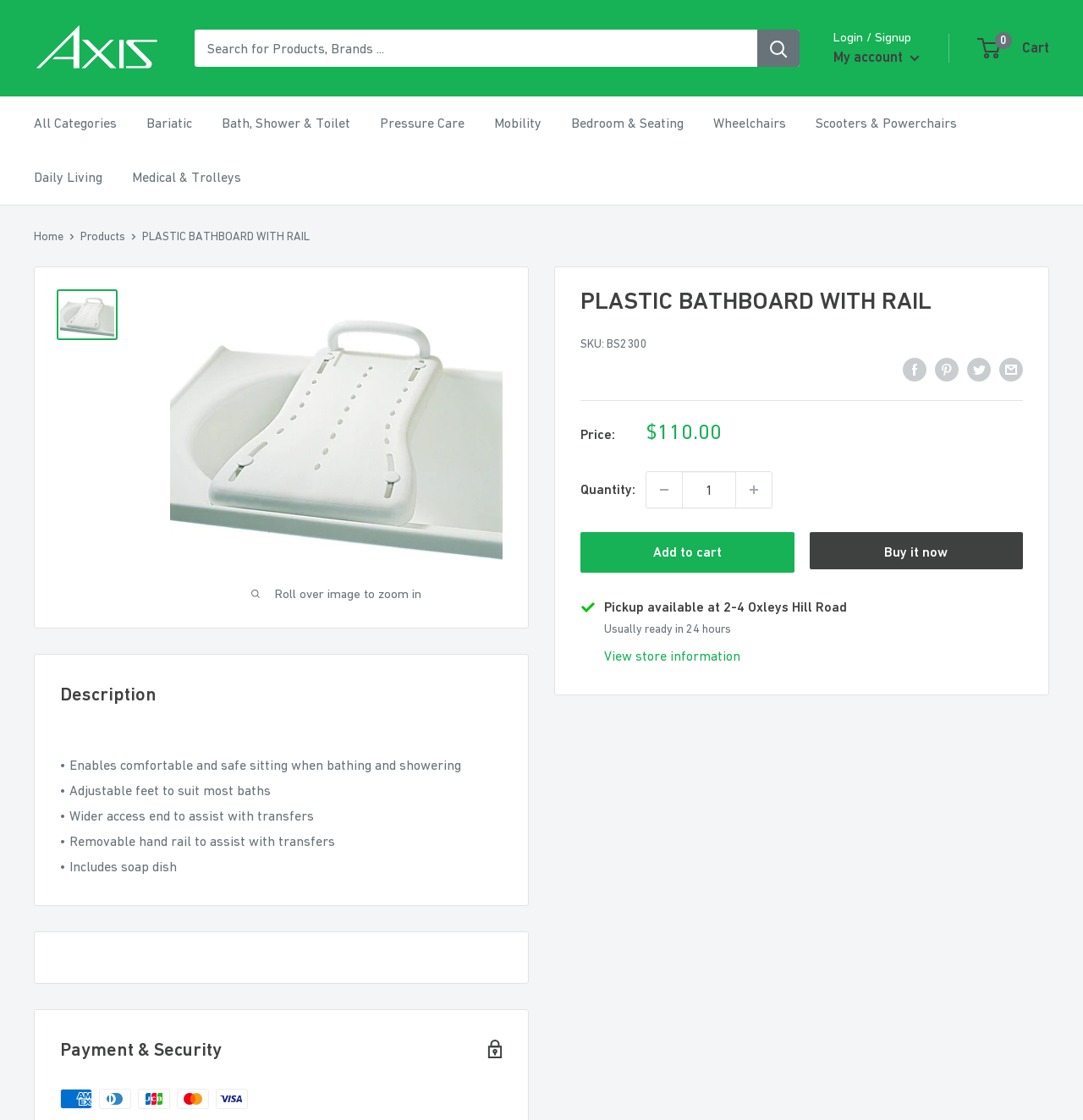Specify the bounding box coordinates of the area to click in order to follow the given instruction: "Search for products."

[0.18, 0.026, 0.738, 0.06]